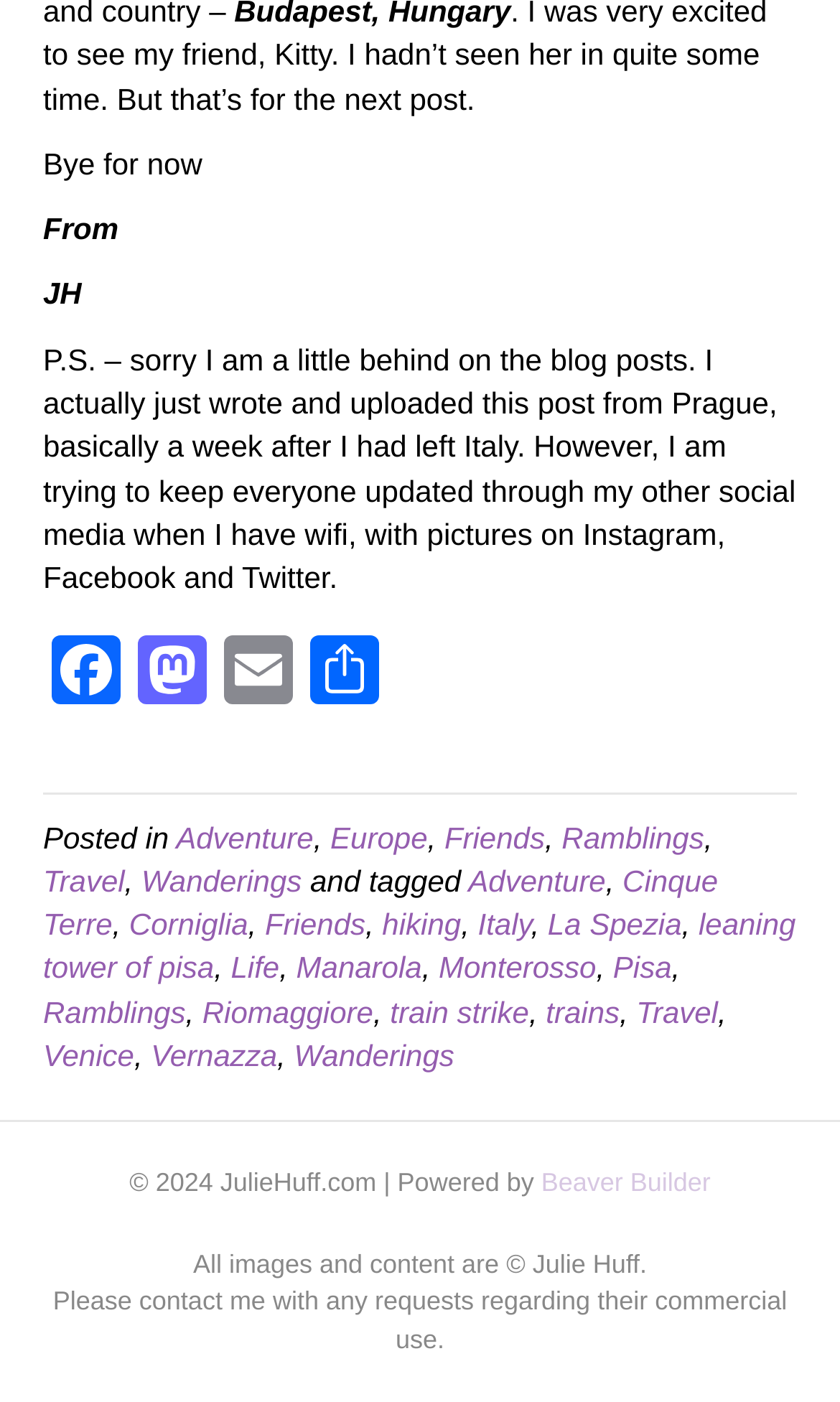Provide the bounding box for the UI element matching this description: "Cinque Terre".

[0.051, 0.616, 0.855, 0.671]